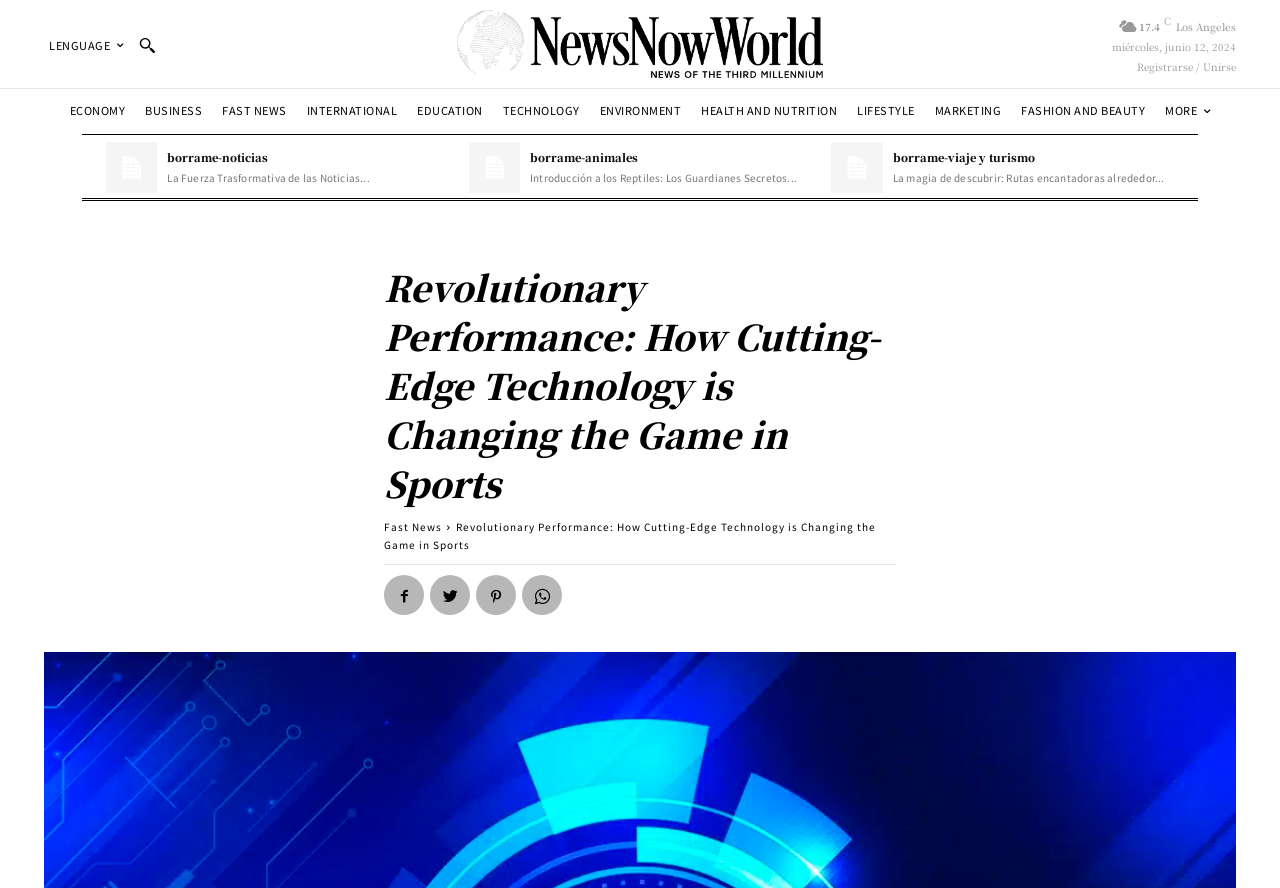Determine the bounding box for the UI element as described: "Fast News". The coordinates should be represented as four float numbers between 0 and 1, formatted as [left, top, right, bottom].

[0.17, 0.111, 0.228, 0.139]